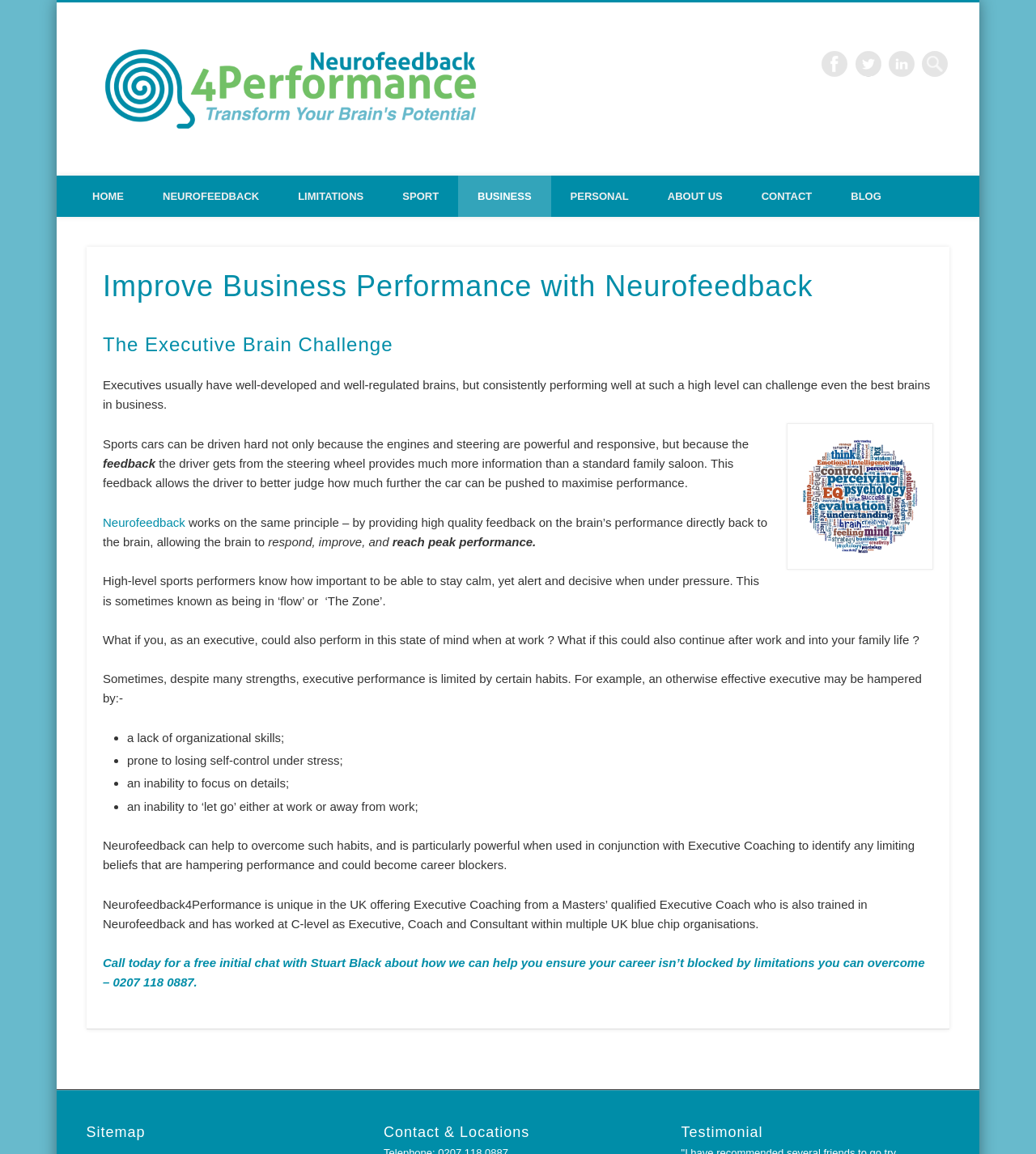Please mark the bounding box coordinates of the area that should be clicked to carry out the instruction: "Read the blog".

[0.803, 0.152, 0.869, 0.188]